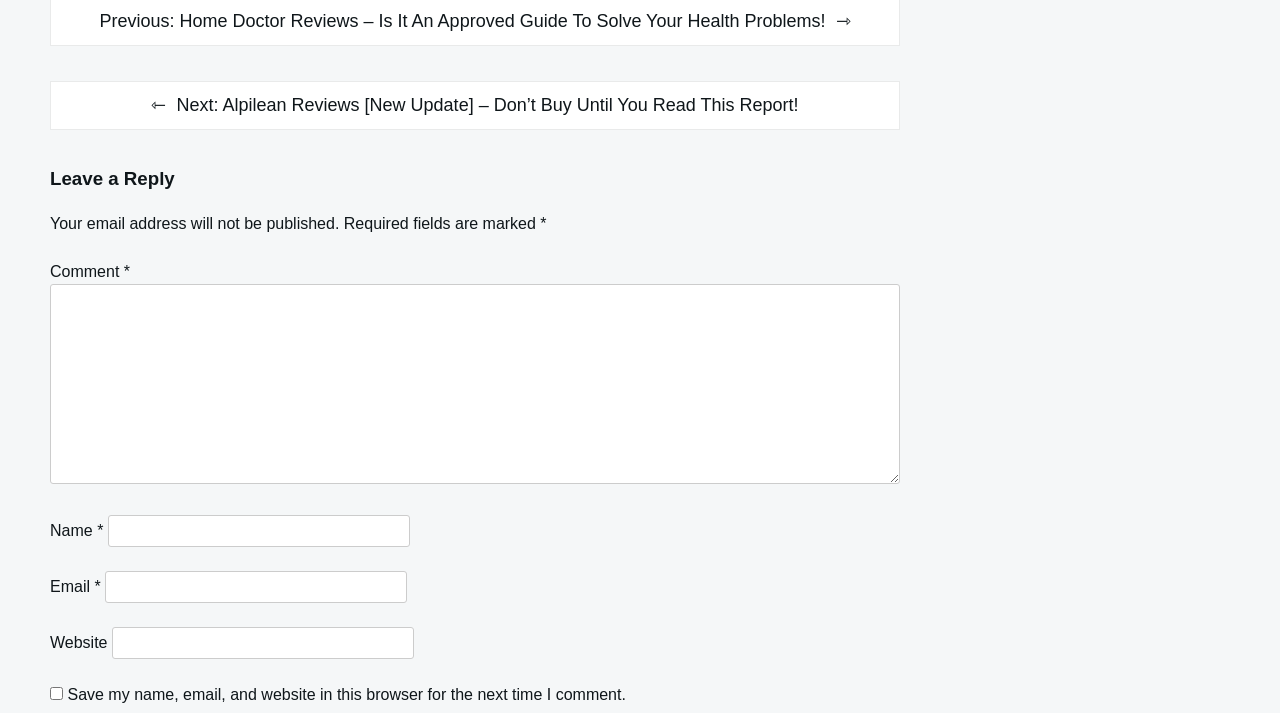What is the link at the top of the page for?
Please answer the question with a detailed and comprehensive explanation.

The link at the top of the page, '⇽Next: Alpilean Reviews [New Update] – Don’t Buy Until You Read This Report!', appears to be a link to a related article or review about Alpilean, possibly a new update or report.